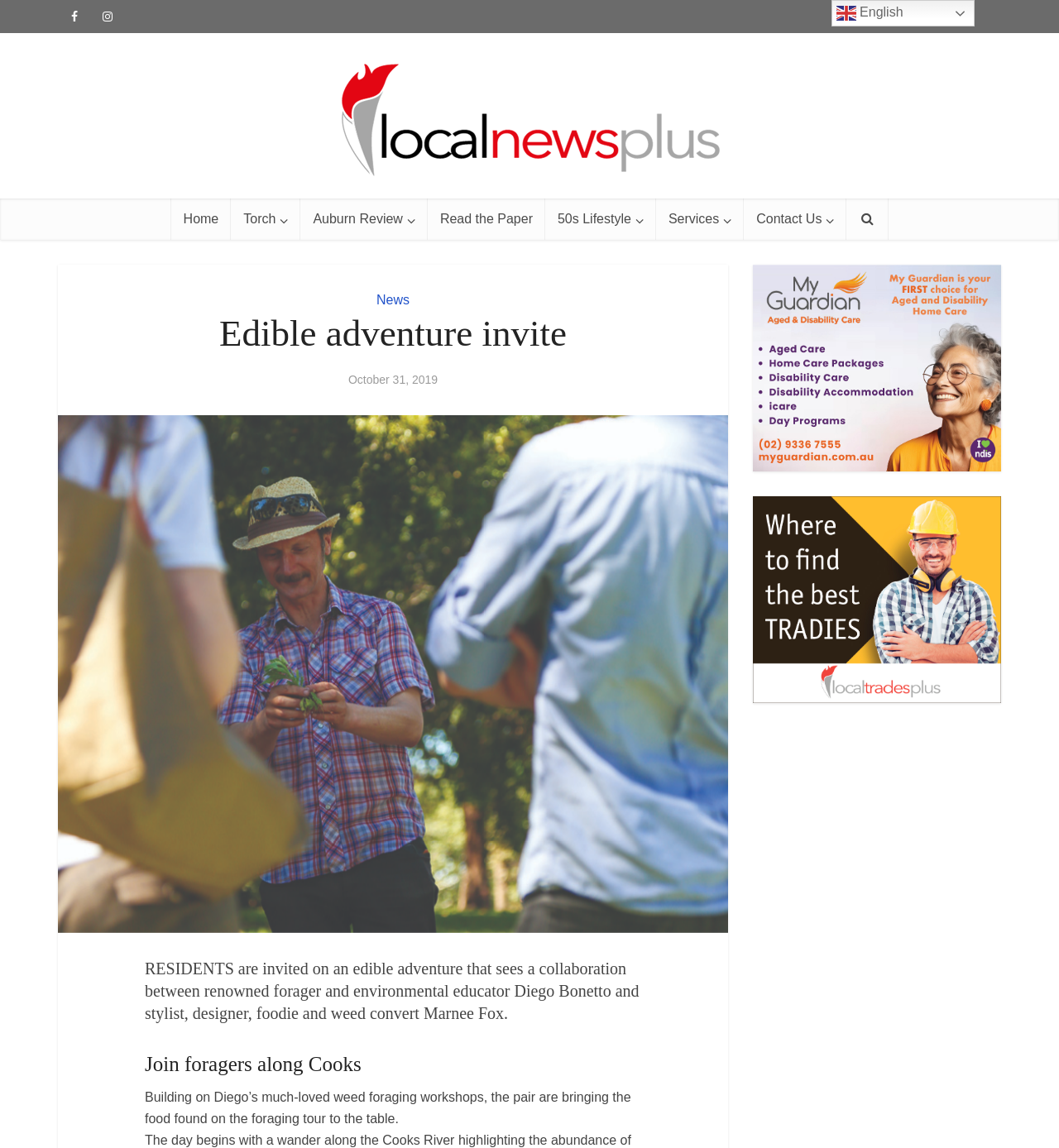What is the topic of the article?
Could you please answer the question thoroughly and with as much detail as possible?

I determined the topic of the article by reading the main heading 'Edible adventure invite' and the subsequent text, which describes an event involving foraging and food. This suggests that the topic of the article is an 'edible adventure'.